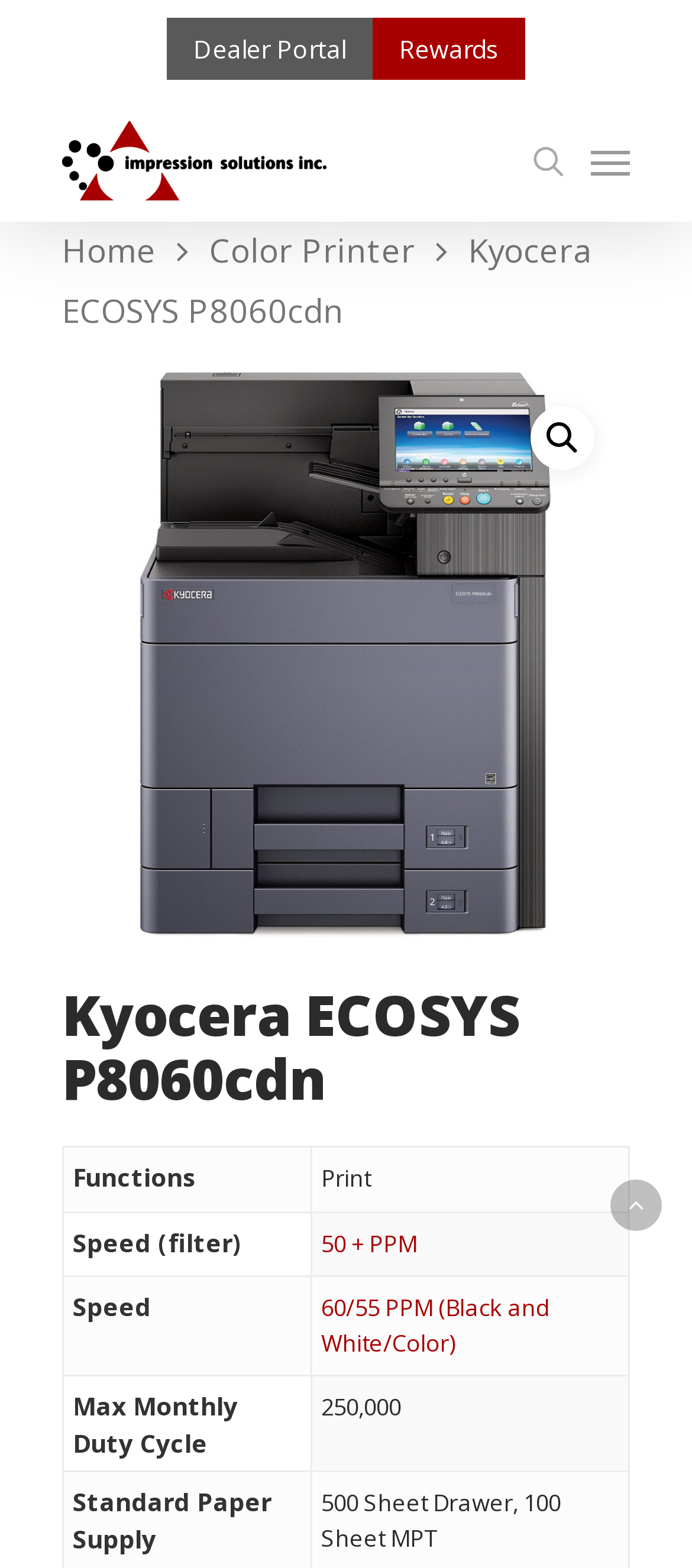Detail the features and information presented on the webpage.

The webpage is about the Kyocera ECOSYS P8060cdn, an A3 size printer designed for high-quality color printing. At the top, there are several links, including "Dealer Portal", "Rewards", and "Impression Solutions Inc.", which is accompanied by an image. On the right side, there is a navigation menu link. 

Below the top links, there are more links, including "Home" and "Color Printer", followed by a static text "Kyocera ECOSYS P8060cdn". A search icon 🔍 is located on the right side. 

A large figure takes up most of the page, containing an image and a link. Above the figure, there is a heading "Kyocera ECOSYS P8060cdn". Below the figure, there is a table with three rows, each containing a row header and a grid cell. The row headers are "Functions", "Speed (filter)", and "Speed", while the grid cells contain information about the printer's specifications, including "Print", "50 + PPM", and "60/55 PPM (Black and White/Color)". The grid cells also contain links to more information. The last row header is "Max Monthly Duty Cycle", with a grid cell containing the value "250,000".